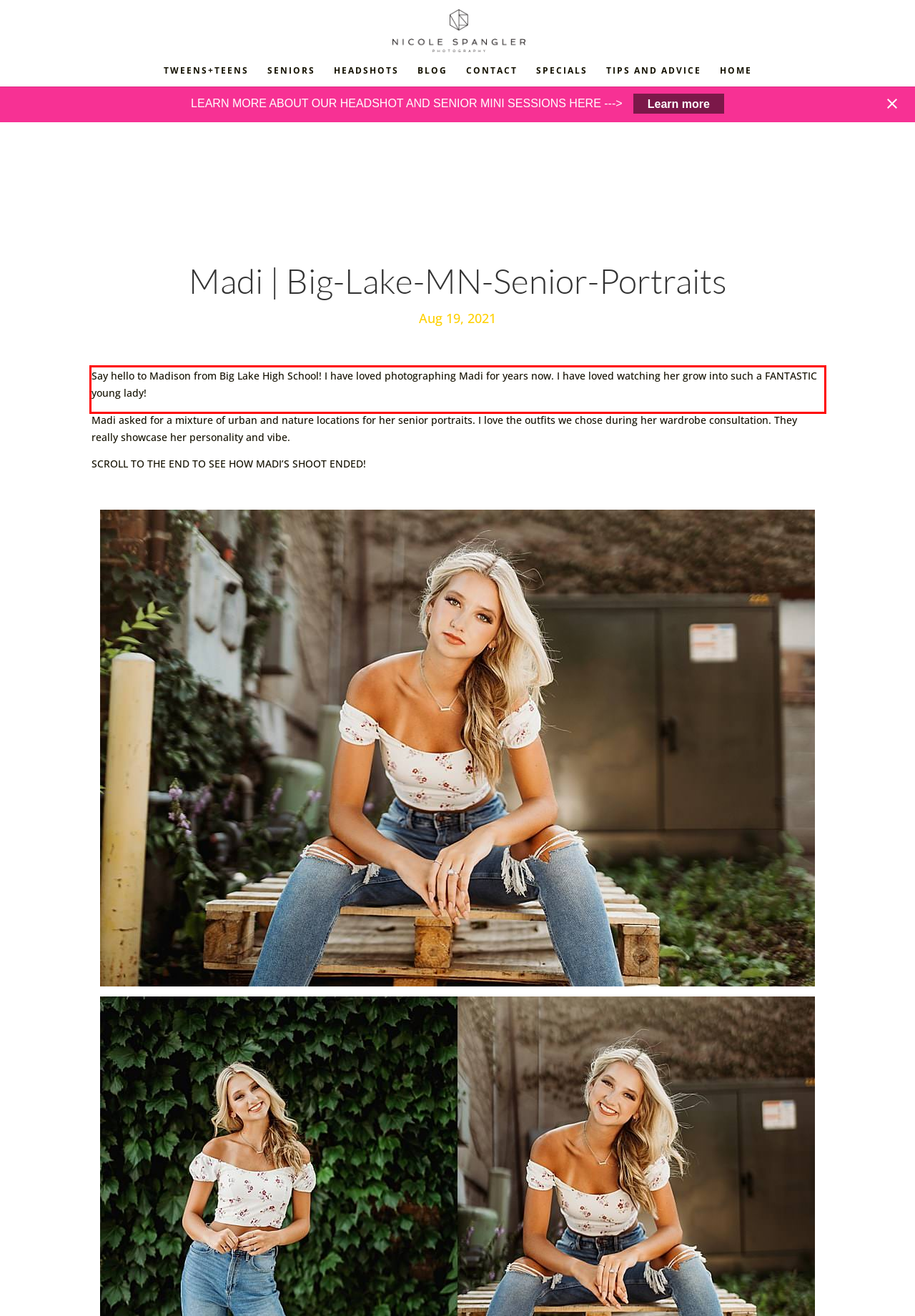Given a screenshot of a webpage containing a red bounding box, perform OCR on the text within this red bounding box and provide the text content.

Say hello to Madison from Big Lake High School! I have loved photographing Madi for years now. I have loved watching her grow into such a FANTASTIC young lady!